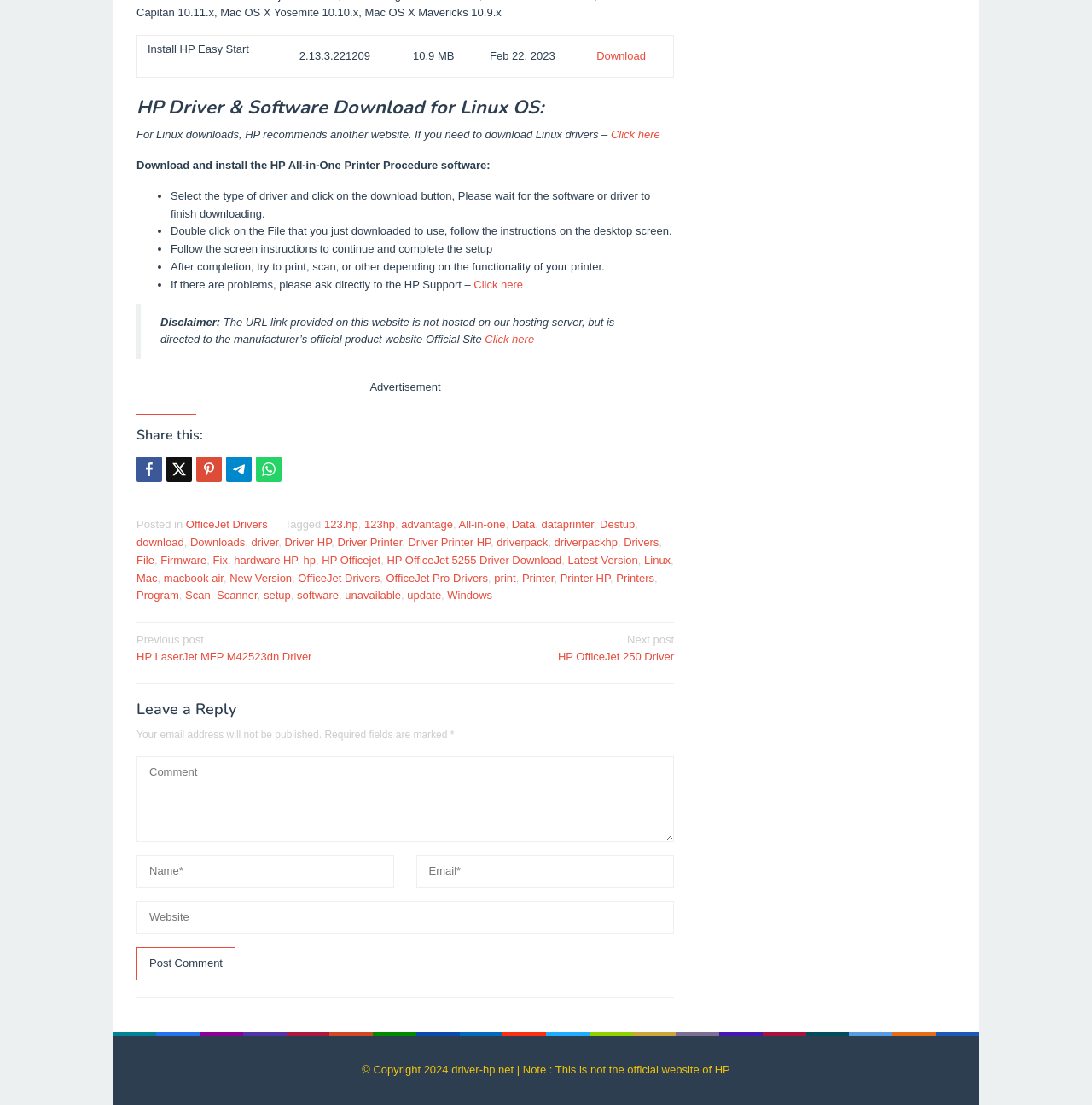Could you find the bounding box coordinates of the clickable area to complete this instruction: "Download HP Easy Start"?

[0.537, 0.032, 0.617, 0.07]